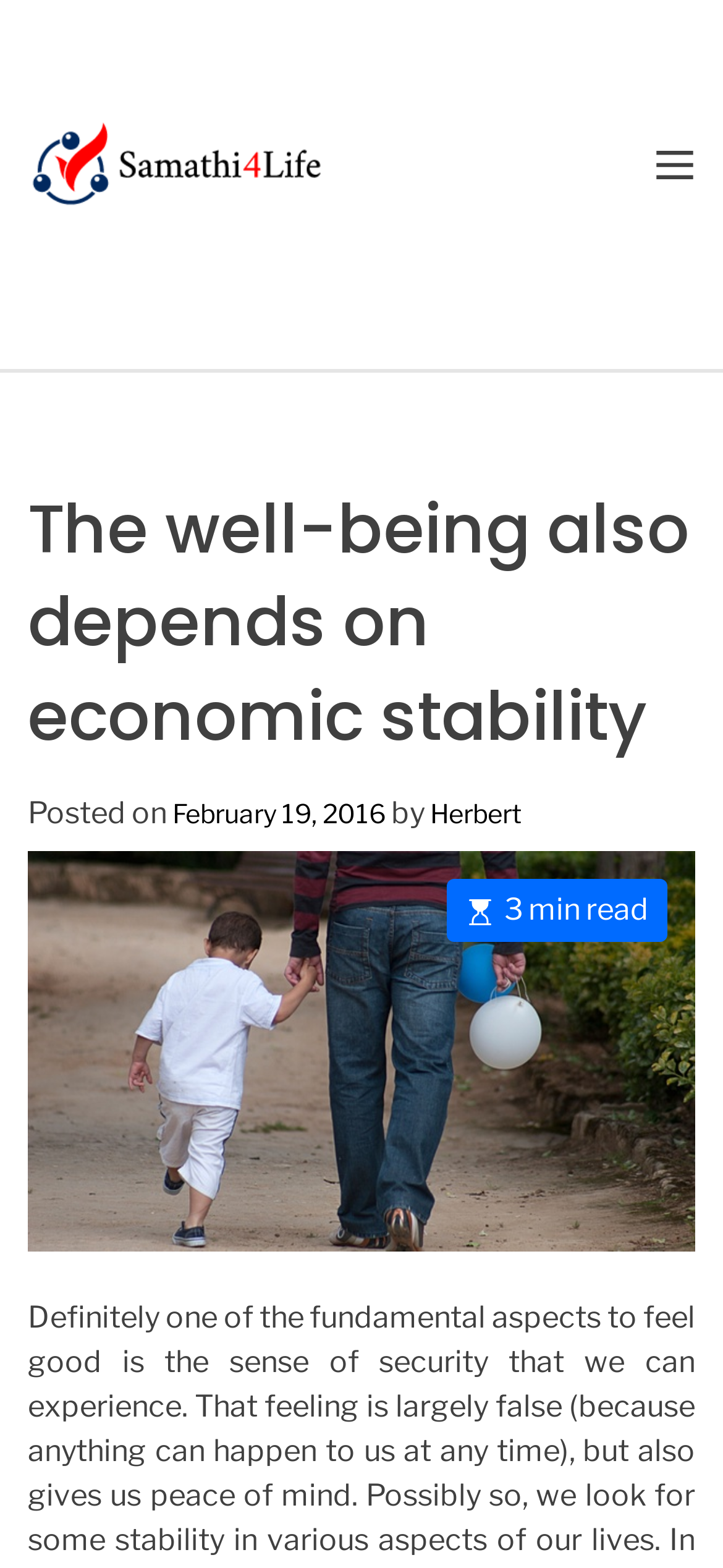Give a detailed account of the webpage's layout and content.

The webpage appears to be a blog post or article discussing the importance of economic stability for well-being. At the top left of the page, there is a logo or icon with the text "4Life" which is also a clickable link. Next to it, there is another "4Life" link, slightly smaller in size.

On the top right side of the page, there is a "MENU" button that, when expanded, controls a navigation menu. Below the menu button, the main content of the page begins. The title of the article, "The well-being also depends on economic stability", is prominently displayed in a large font size. 

Under the title, there is a section with the post's metadata, including the text "Posted on" followed by the date "February 19, 2016", which is also a clickable link. The author's name, "Herbert", is mentioned next to the date. 

Below the metadata section, there is a large image related to "Healthy Living", which takes up most of the width of the page. At the bottom right of the image, there is a text indicating that the article is a "3 min read".